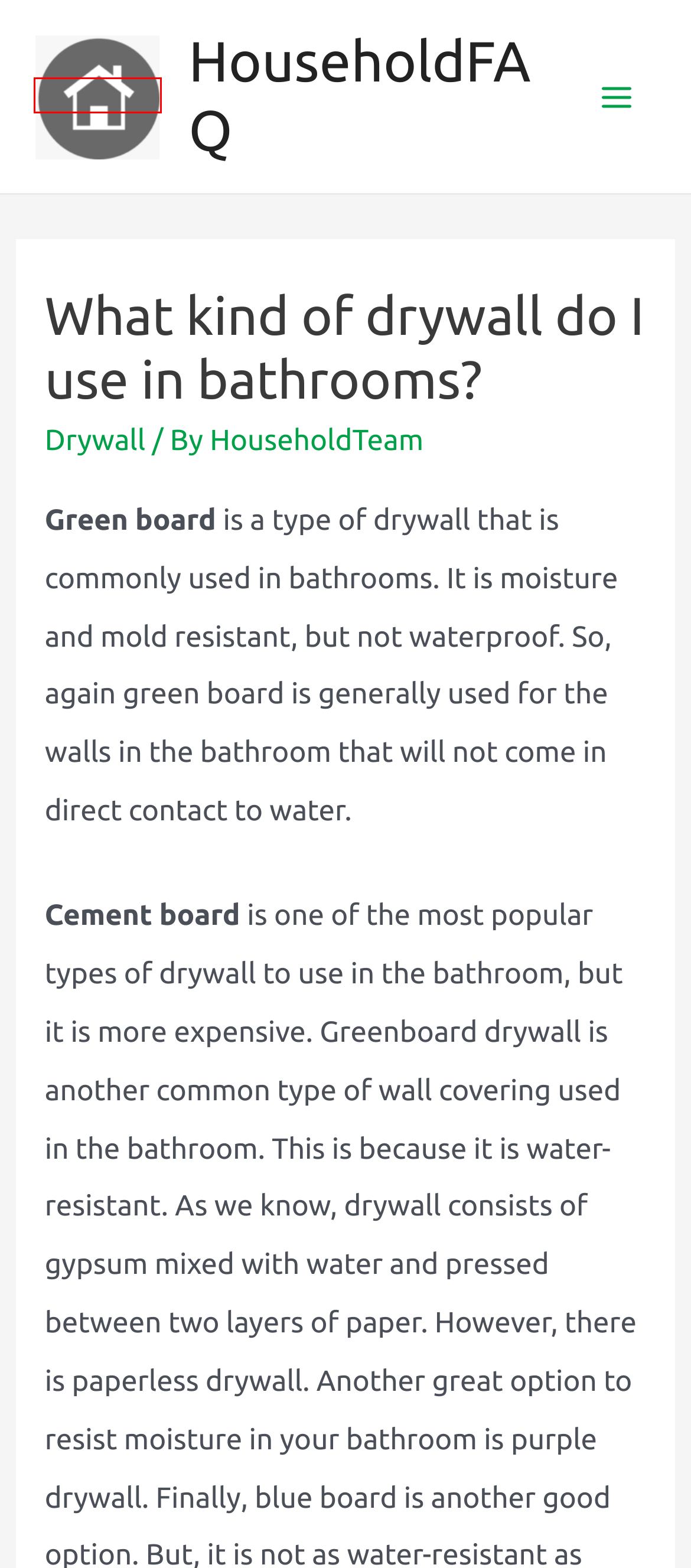Look at the screenshot of a webpage where a red bounding box surrounds a UI element. Your task is to select the best-matching webpage description for the new webpage after you click the element within the bounding box. The available options are:
A. Astra – Fast, Lightweight & Customizable WordPress Theme - Download Now!
B. HouseholdFAQ - Everything you need for a happy home.
C. What kind of drywall do you use in a bathroom? - HouseholdFAQ
D. What kind of drywall should I use in a garage? - HouseholdFAQ
E. Can you use a drywall cutting bit in a drill? - HouseholdFAQ
F. HouseholdTeam - HouseholdFAQ
G. Drywall - HouseholdFAQ
H. How many cubic feet in one quickcrete bag? - HouseholdFAQ

B